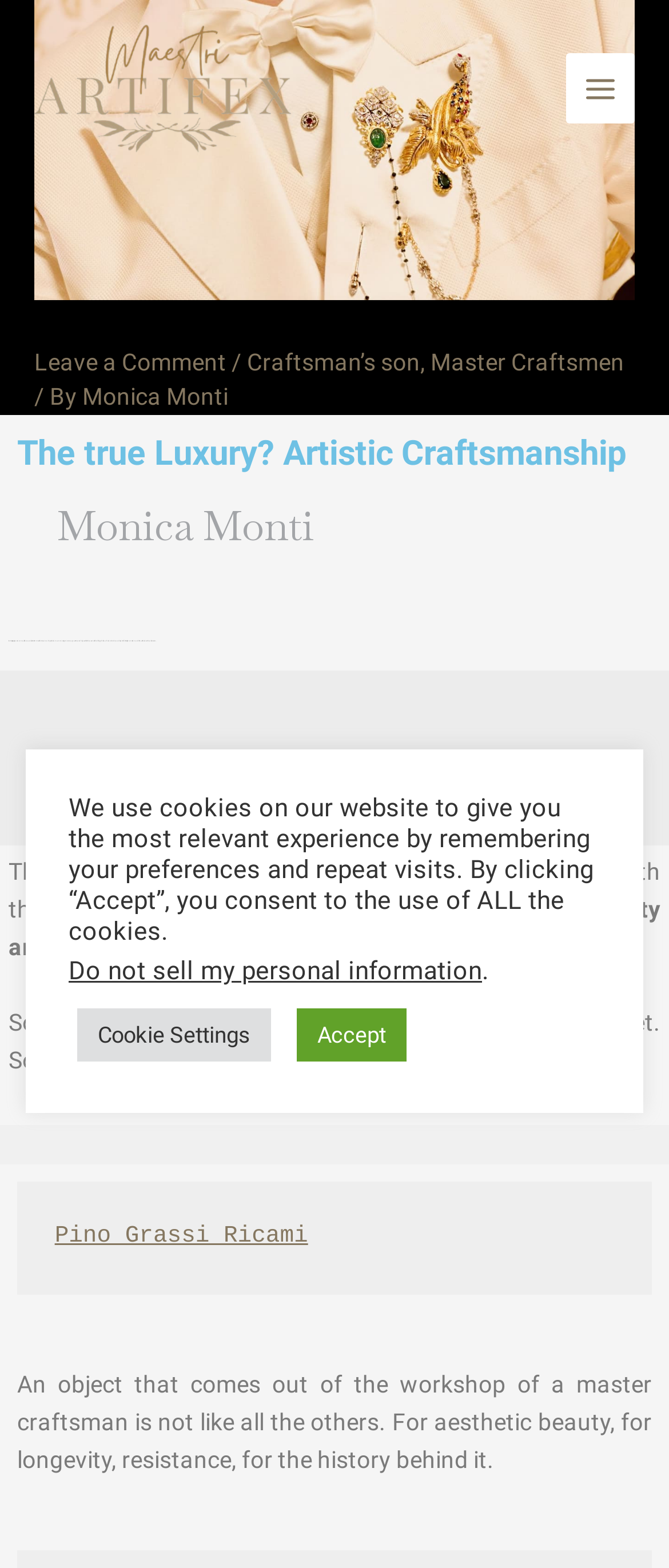Specify the bounding box coordinates of the element's region that should be clicked to achieve the following instruction: "Learn more about Pino Grassi Ricami". The bounding box coordinates consist of four float numbers between 0 and 1, in the format [left, top, right, bottom].

[0.082, 0.781, 0.46, 0.797]